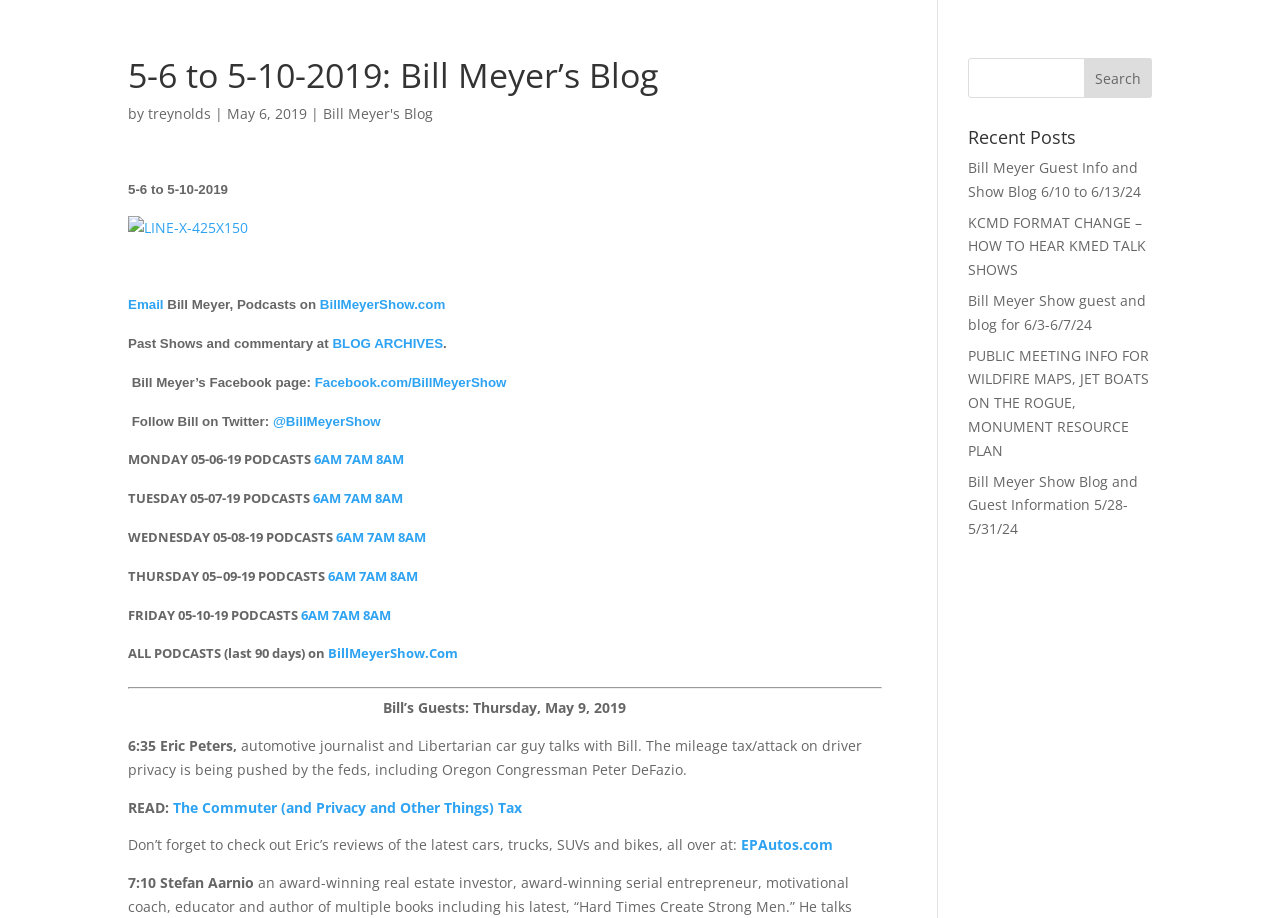Answer with a single word or phrase: 
What is the name of the blog?

Bill Meyer's Blog